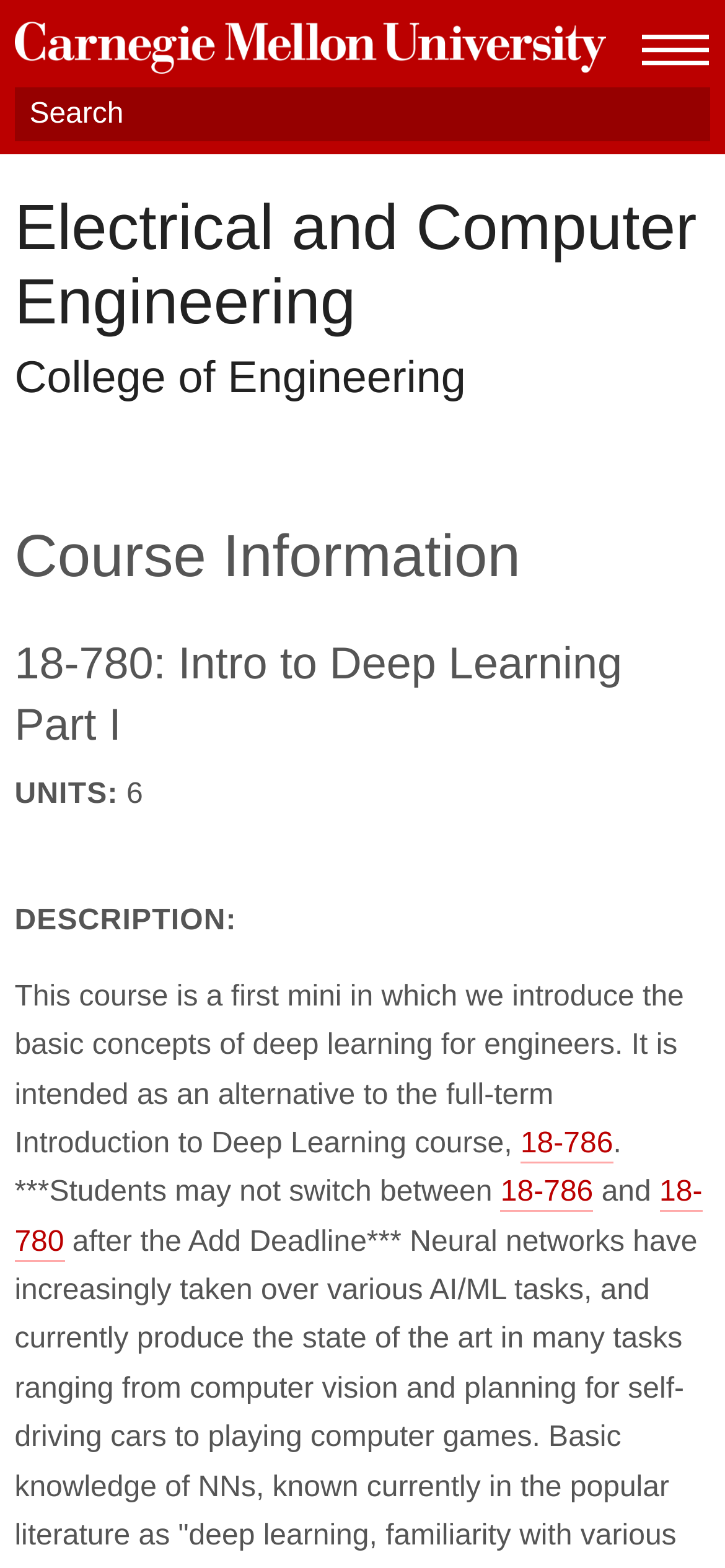Please determine the primary heading and provide its text.

Electrical and Computer Engineering